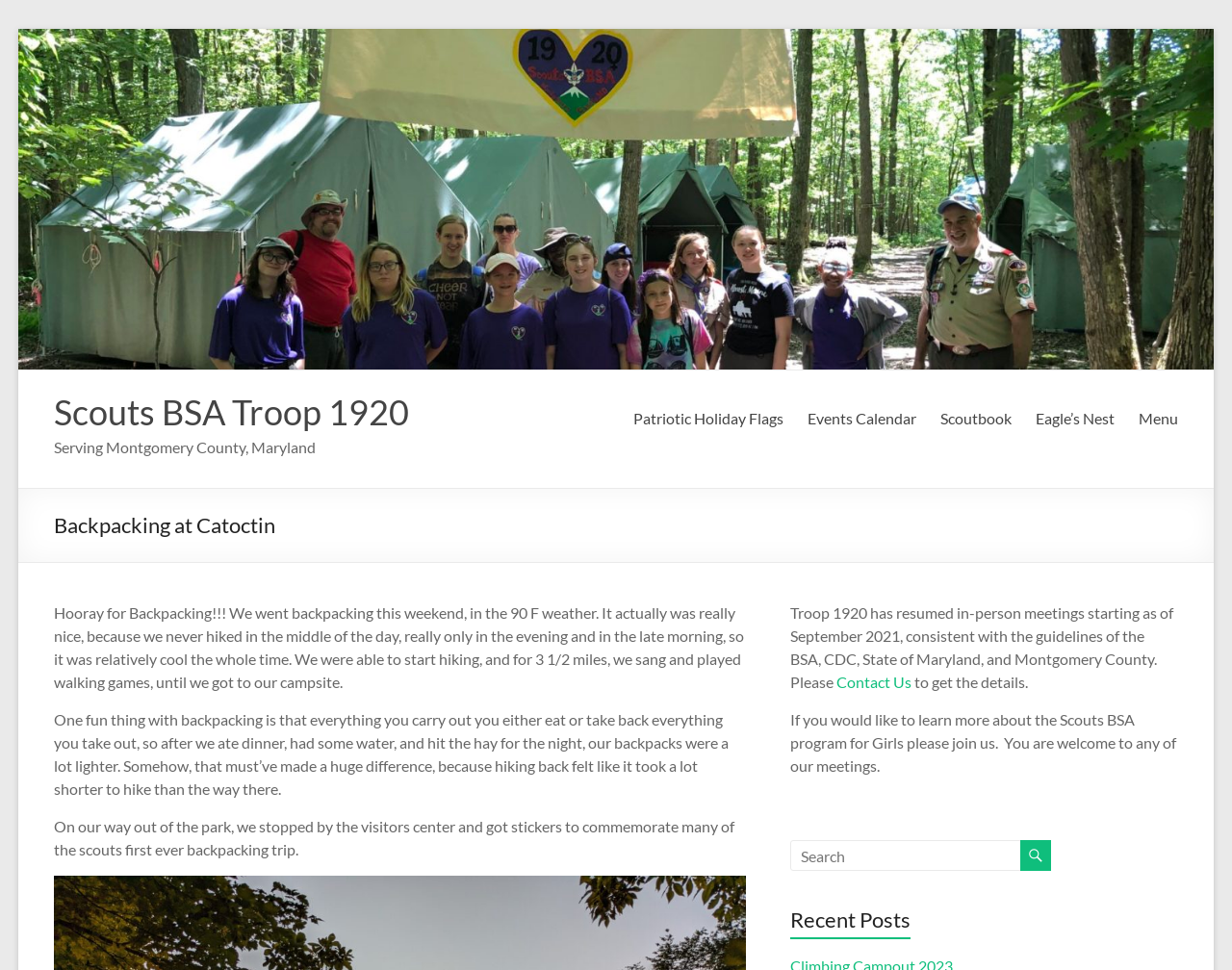From the given element description: "Patriotic Holiday Flags", find the bounding box for the UI element. Provide the coordinates as four float numbers between 0 and 1, in the order [left, top, right, bottom].

[0.514, 0.417, 0.636, 0.447]